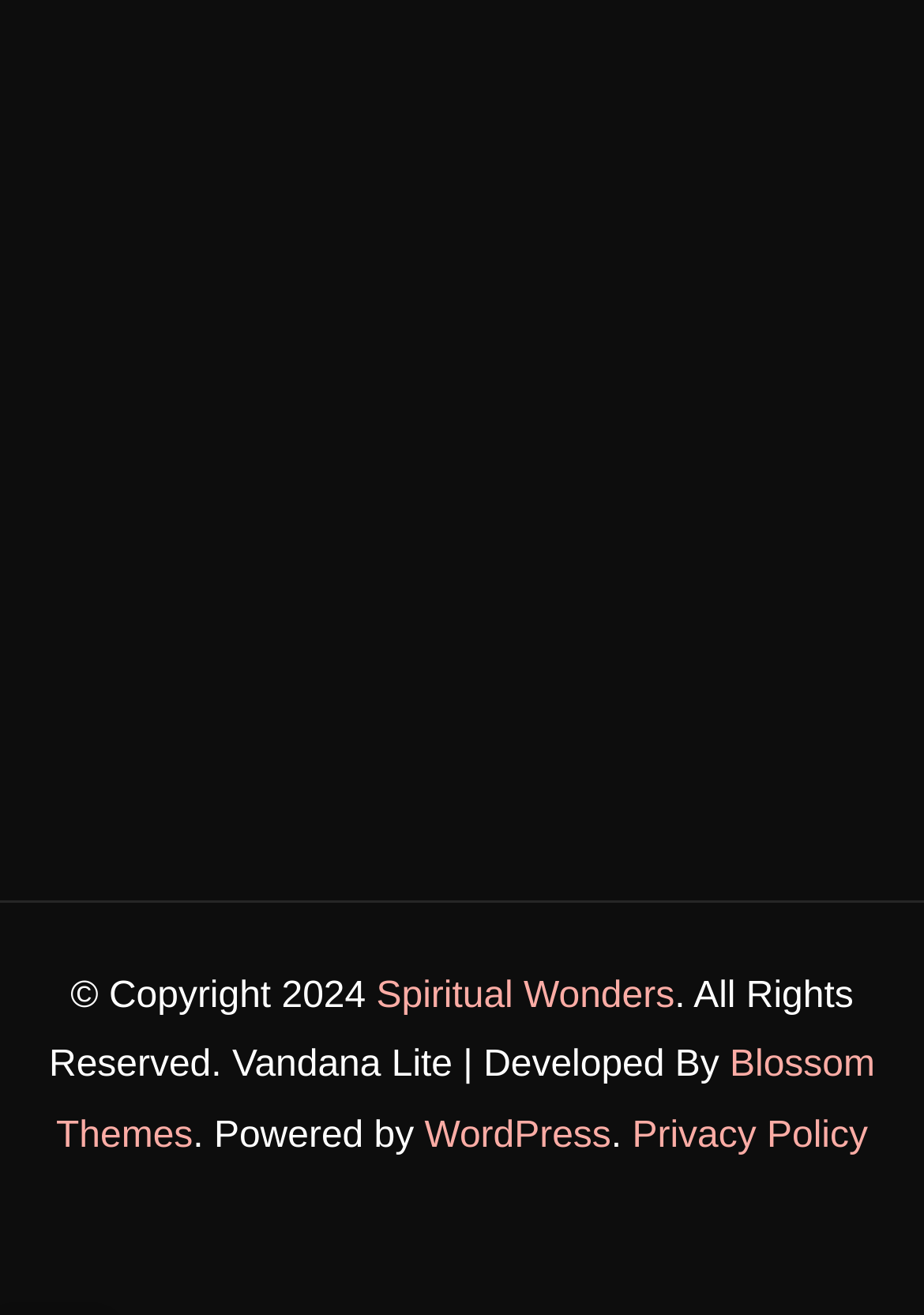What is the platform used to power the website?
Respond to the question with a well-detailed and thorough answer.

The platform used to power the website can be found at the bottom of the webpage, where it says 'Powered by WordPress'.